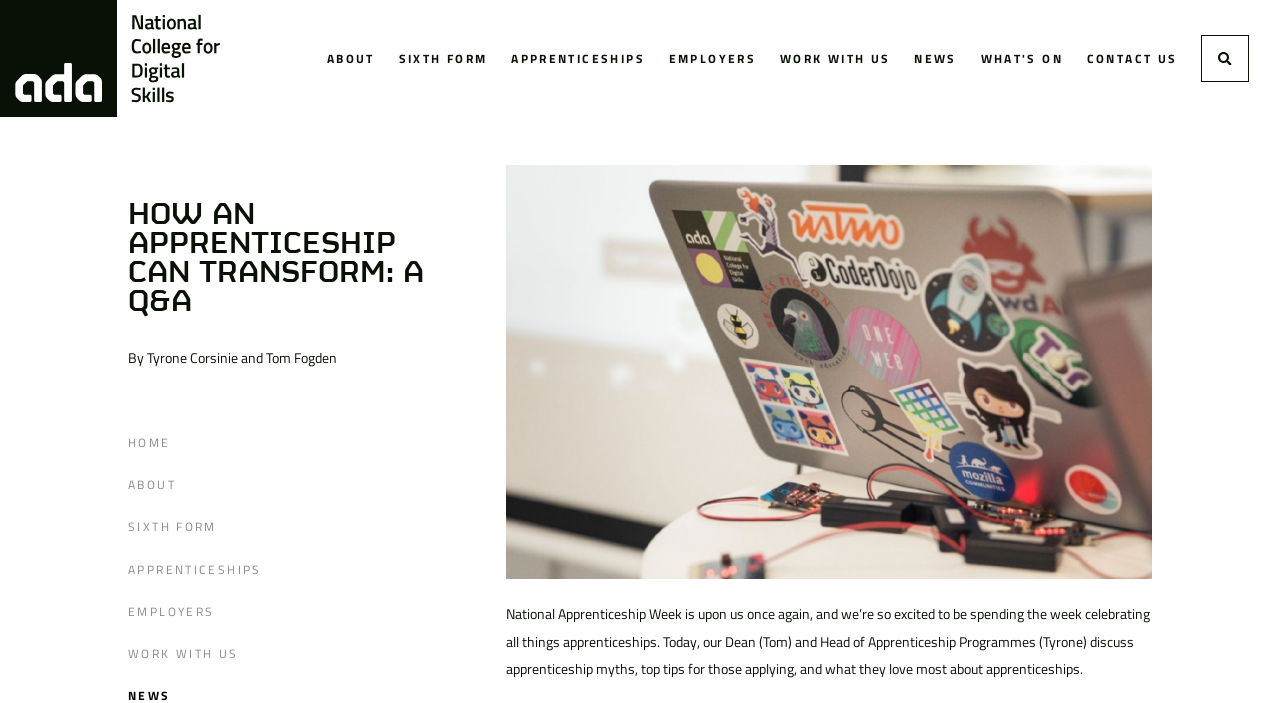Determine the bounding box for the HTML element described here: "Apprenticeships". The coordinates should be given as [left, top, right, bottom] with each number being a float between 0 and 1.

[0.1, 0.792, 0.344, 0.829]